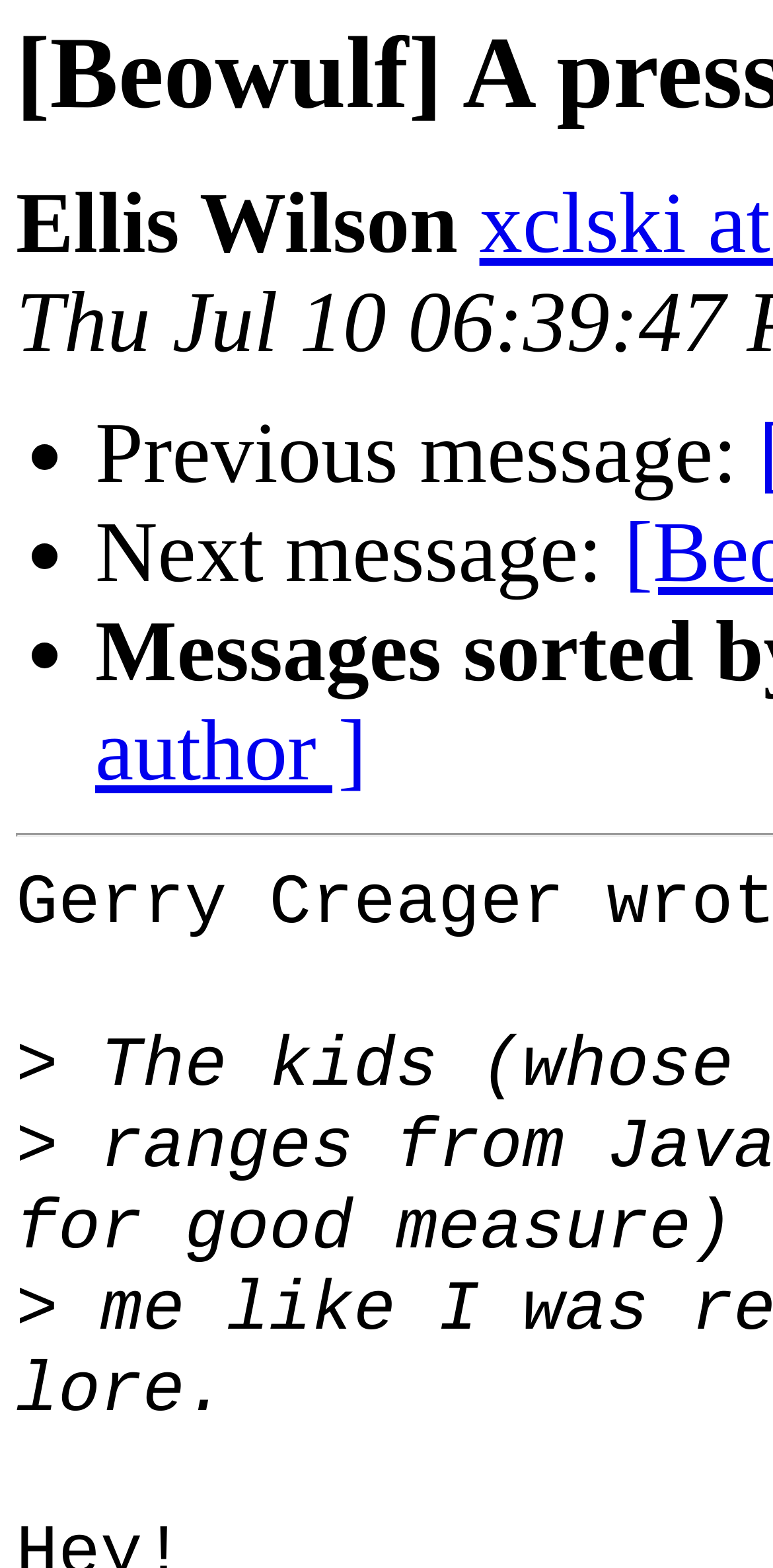Locate the primary heading on the webpage and return its text.

[Beowulf] A press release